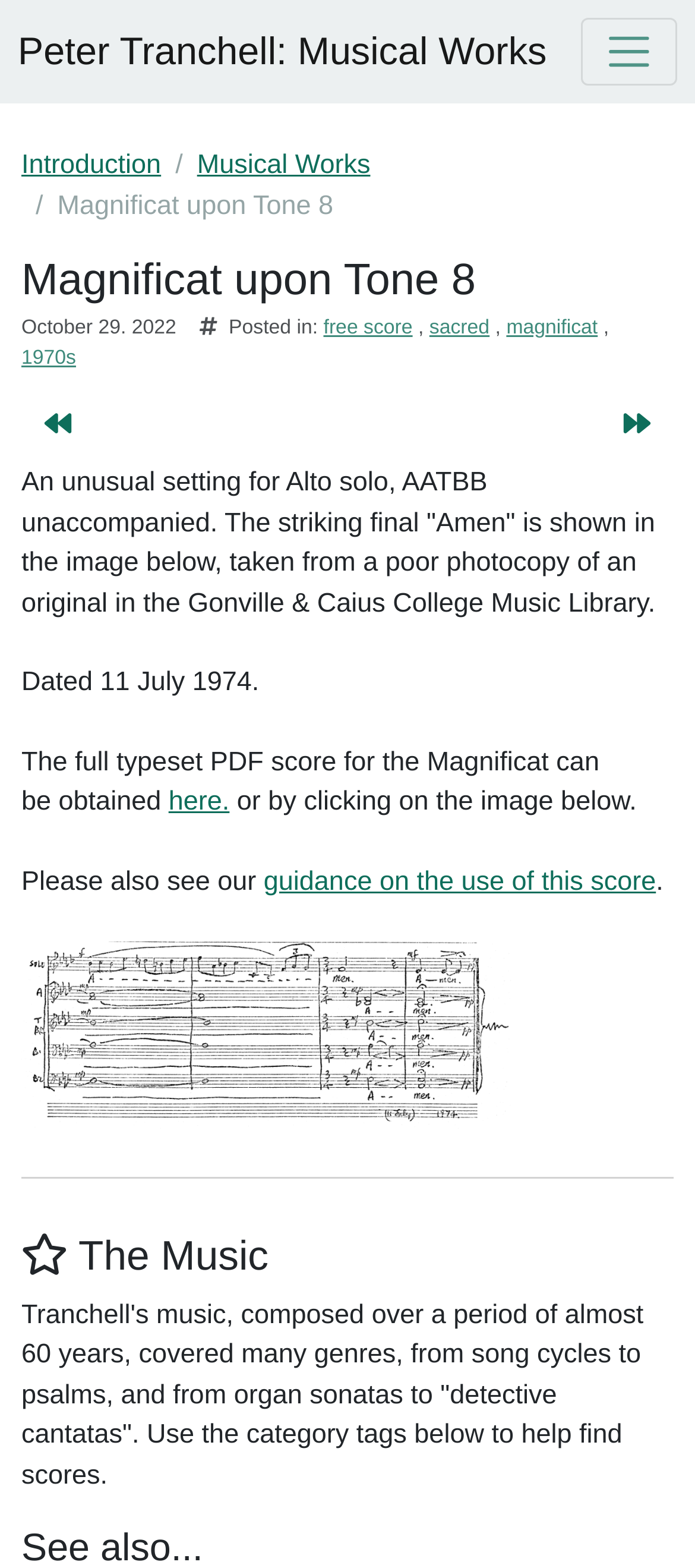Elaborate on the different components and information displayed on the webpage.

The webpage is about Peter Tranchell's musical work, specifically his "Magnificat upon Tone 8" for Alto solo, AATBB unaccompanied. At the top, there is a navigation bar with a link to "Peter Tranchell: Musical Works" and a toggle button to expand or collapse the navigation menu. Below the navigation bar, there is a breadcrumb navigation section with links to "Introduction" and "Musical Works".

The main content of the page is divided into two sections. The first section has a heading "Magnificat upon Tone 8" and provides information about the musical work. There is a time stamp indicating that the work was posted on October 29, 2022, and a series of links to categories such as "free score", "sacred", "magnificat", and "1970s". Below these links, there are two social media links and a brief description of the work, which is an unusual setting for Alto solo, AATBB unaccompanied. The description also mentions that the final "Amen" is shown in an image below, taken from a poor photocopy of an original in the Gonville & Caius College Music Library.

The image is located below the description, and it is an extract from the original score. There are also links to obtain the full typeset PDF score and to view guidance on the use of the score. Additionally, there is a section with a heading "The Music" that provides a brief overview of Tranchell's music, which covers many genres and can be explored using category tags.

Overall, the webpage provides information about Peter Tranchell's "Magnificat upon Tone 8" and offers resources for accessing the score and learning more about the composer's music.